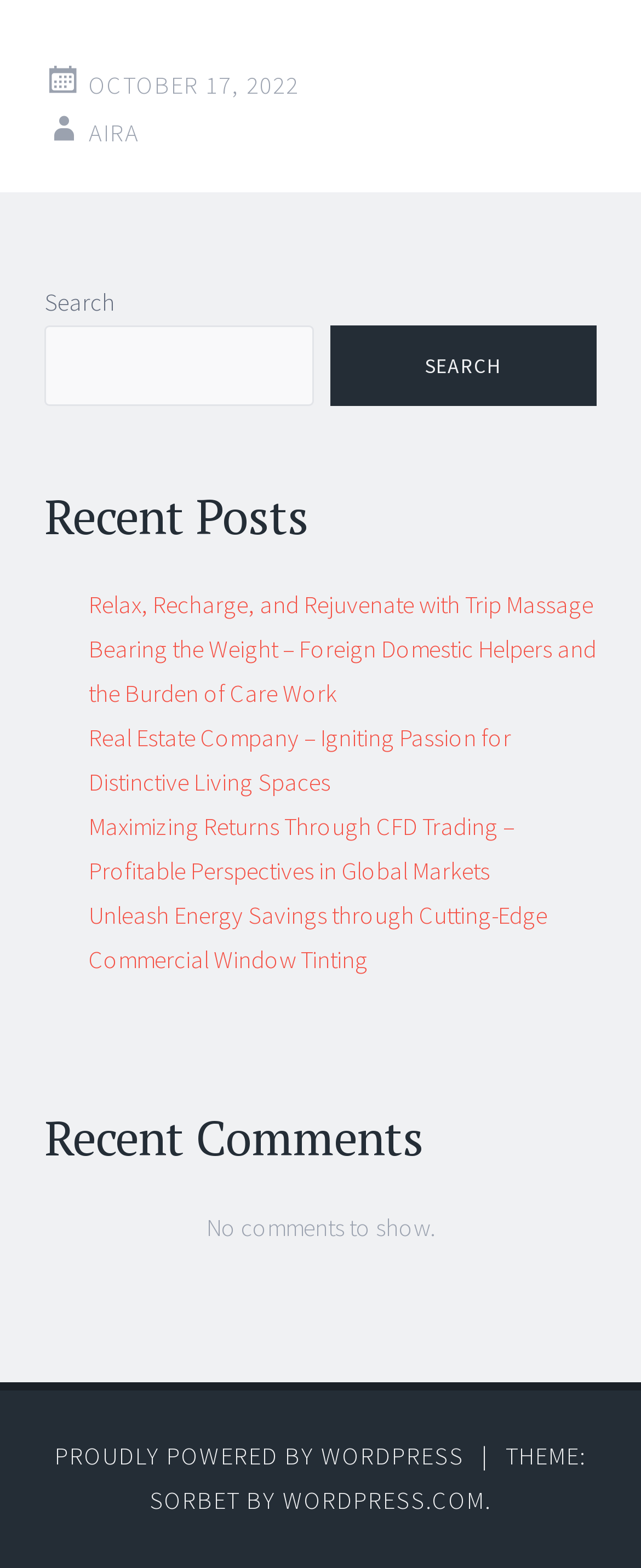How many comments are shown?
Look at the screenshot and respond with one word or a short phrase.

0